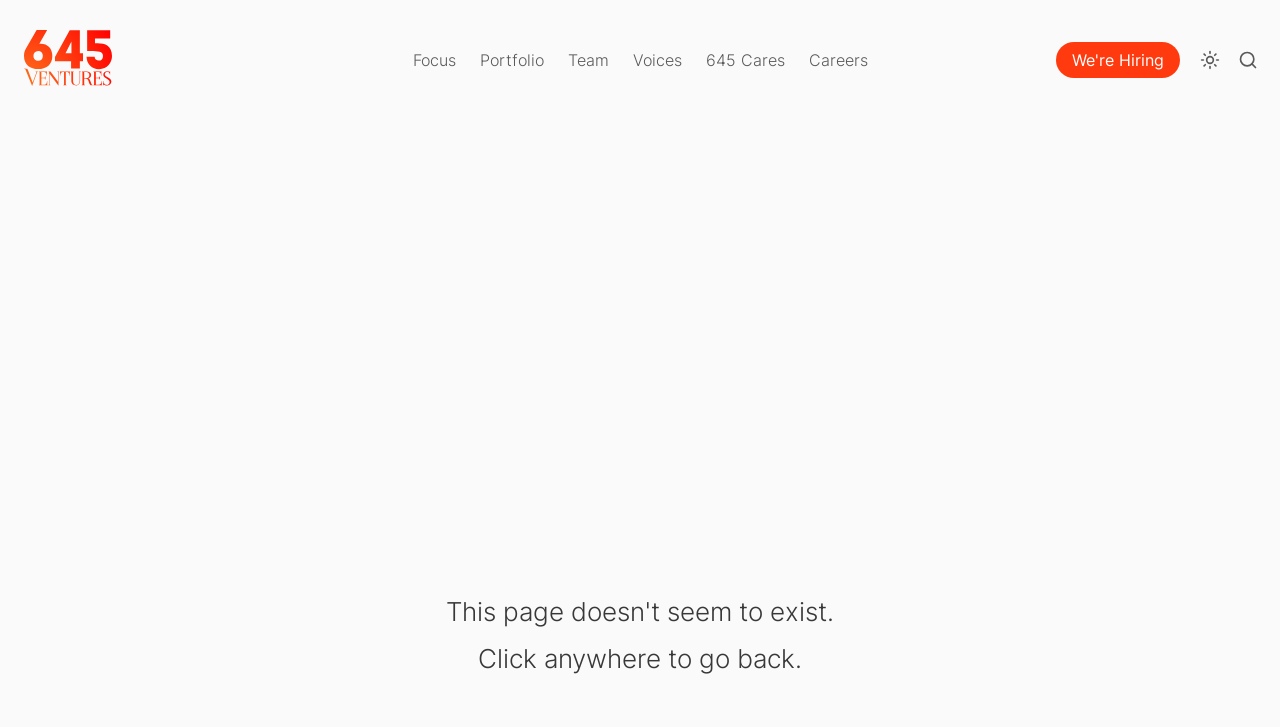Write an exhaustive caption that covers the webpage's main aspects.

The webpage has a navigation menu at the top, spanning the entire width of the page. The menu is divided into several sections, with a logo on the left side, followed by links to "Focus", "Portfolio", "Team", "Voices", "645 Cares", and "Careers". These links are arranged horizontally, with "Focus" on the left and "Careers" on the right. 

To the right of the navigation menu, there is a call-to-action link "We're Hiring" with a prominent display. Above this link, there are two small images, likely icons or decorations.

At the bottom of the page, there is a static text "Click anywhere to go back." which is centered horizontally.